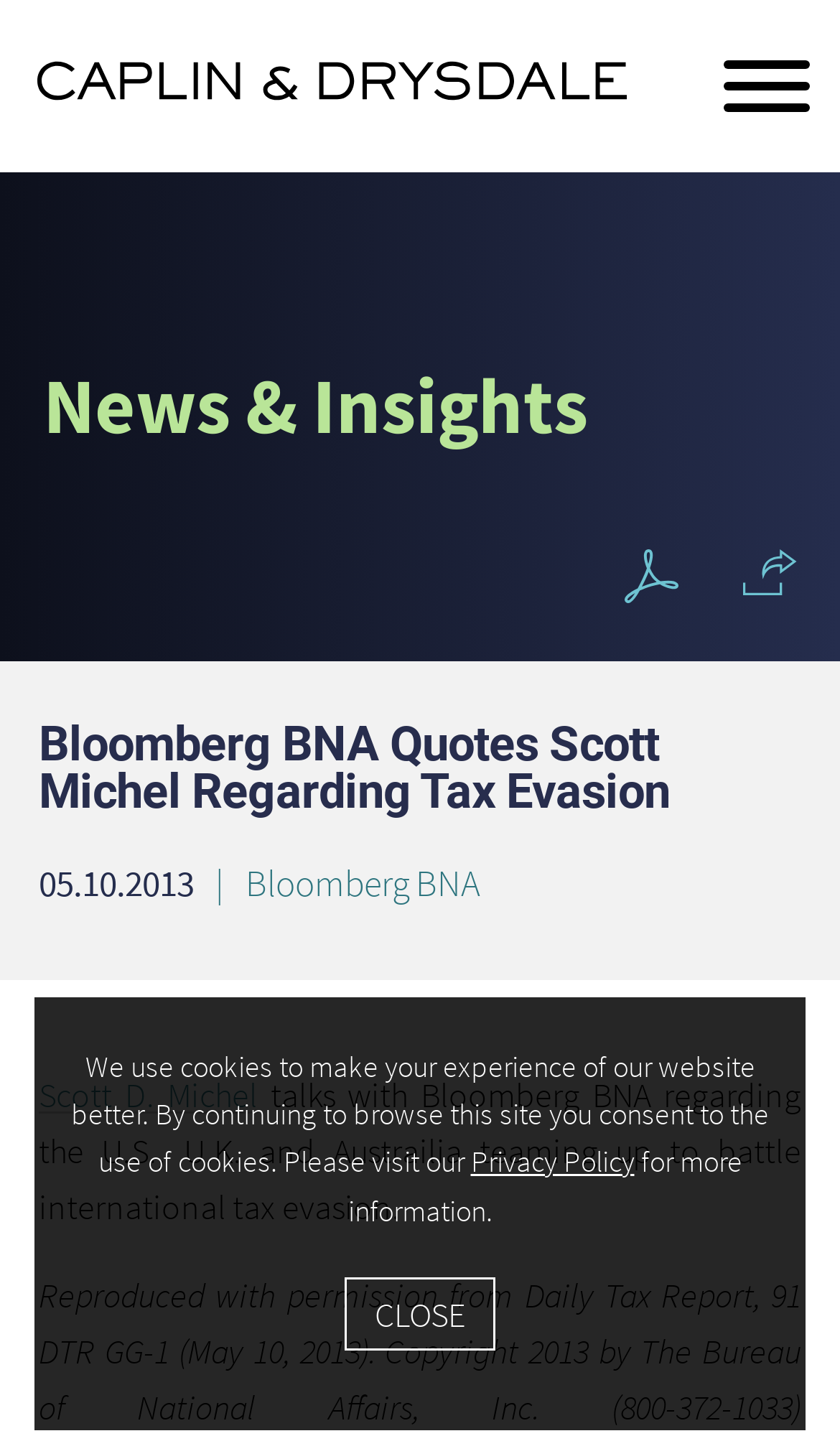Use a single word or phrase to answer the question: Who is quoted in the news article?

Scott Michel